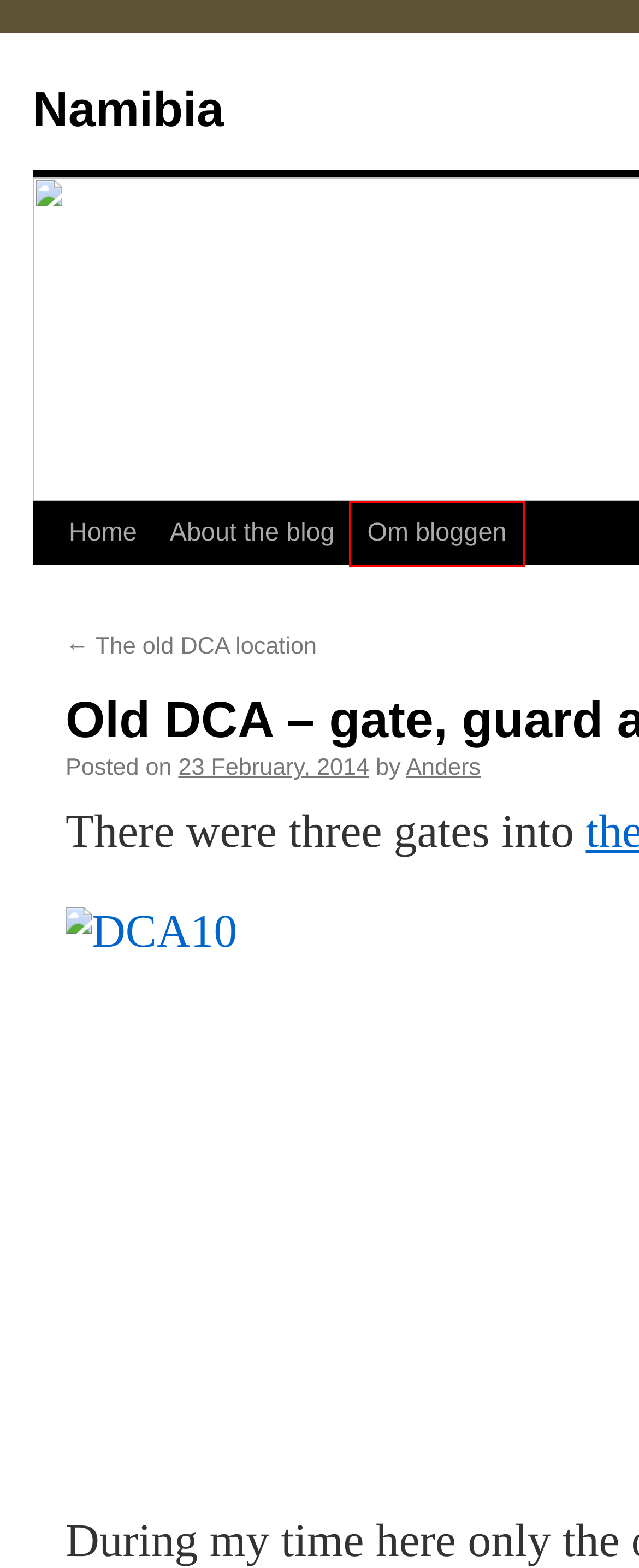Examine the screenshot of the webpage, which has a red bounding box around a UI element. Select the webpage description that best fits the new webpage after the element inside the red bounding box is clicked. Here are the choices:
A. The old DCA location | Namibia
B. February | 2014 | Namibia
C. Om bloggen | Namibia
D. December | 2010 | Namibia
E. Anders | Namibia
F. July | 2014 | Namibia
G. About the blog | Namibia
H. November | 2014 | Namibia

C